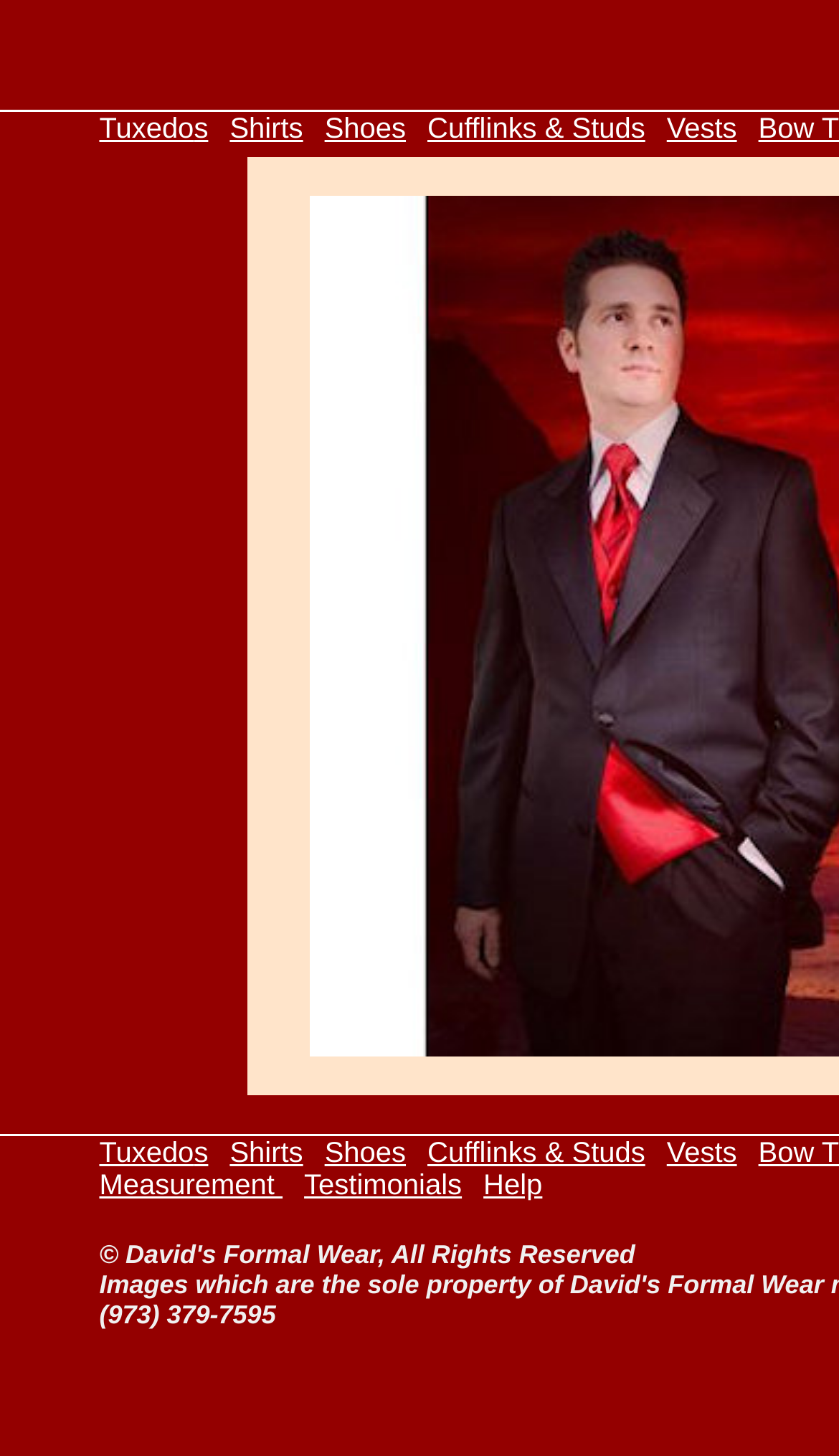Please determine the bounding box coordinates of the element's region to click for the following instruction: "View Shirts".

[0.274, 0.077, 0.361, 0.099]